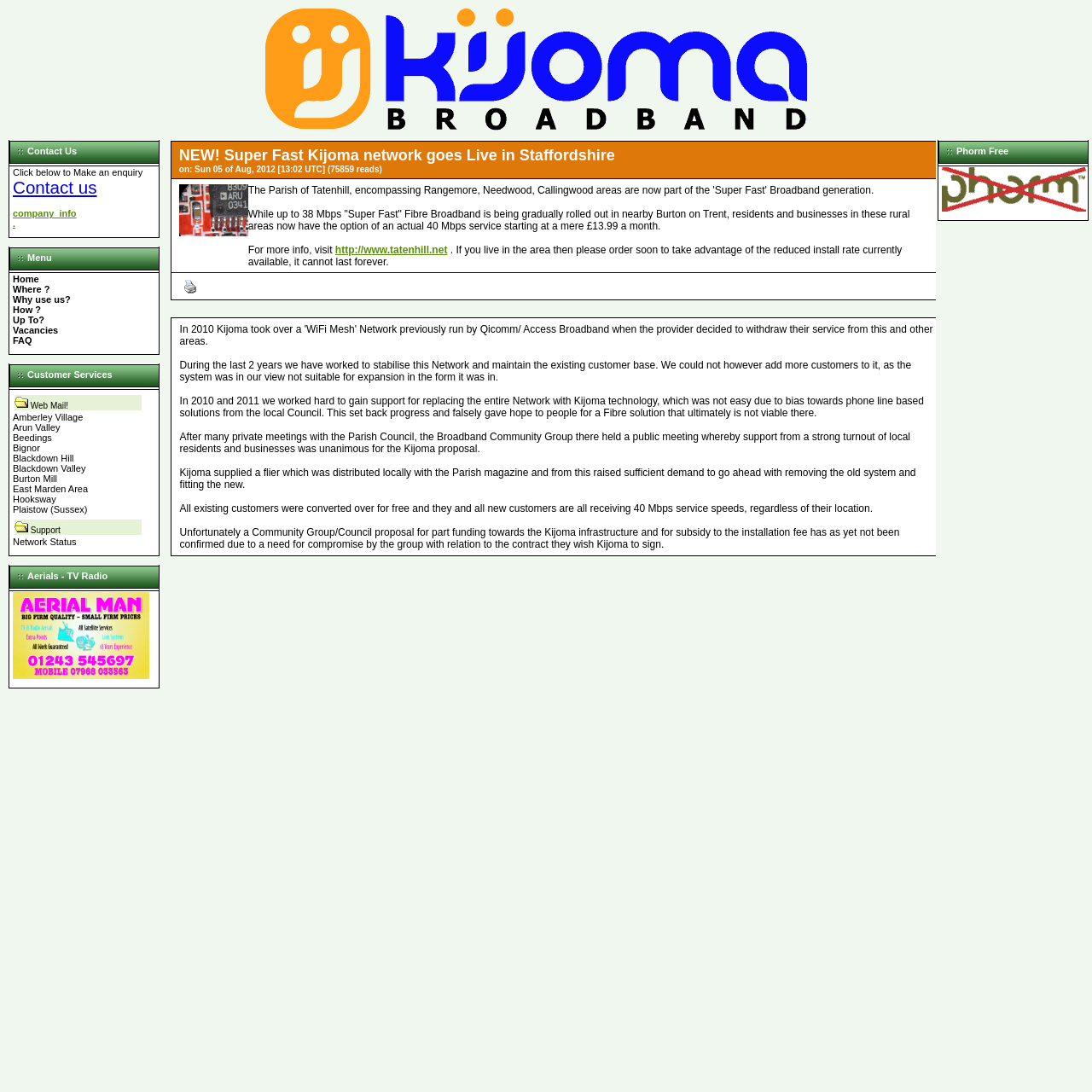What is the status of the Community Group/Council proposal?
Please look at the screenshot and answer using one word or phrase.

Not confirmed